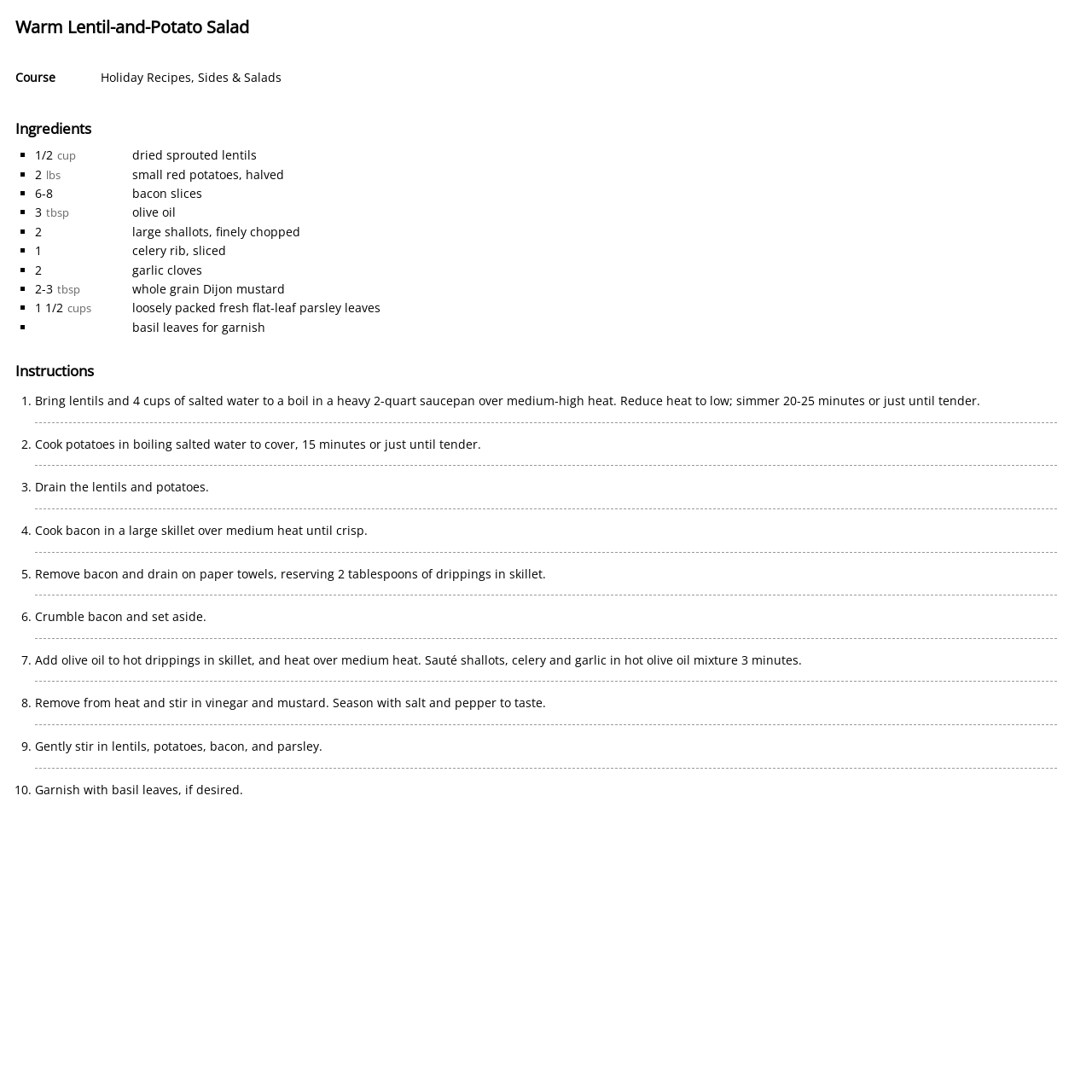Extract the bounding box coordinates for the UI element described by the text: "Sides & Salads". The coordinates should be in the form of [left, top, right, bottom] with values between 0 and 1.

[0.181, 0.063, 0.258, 0.078]